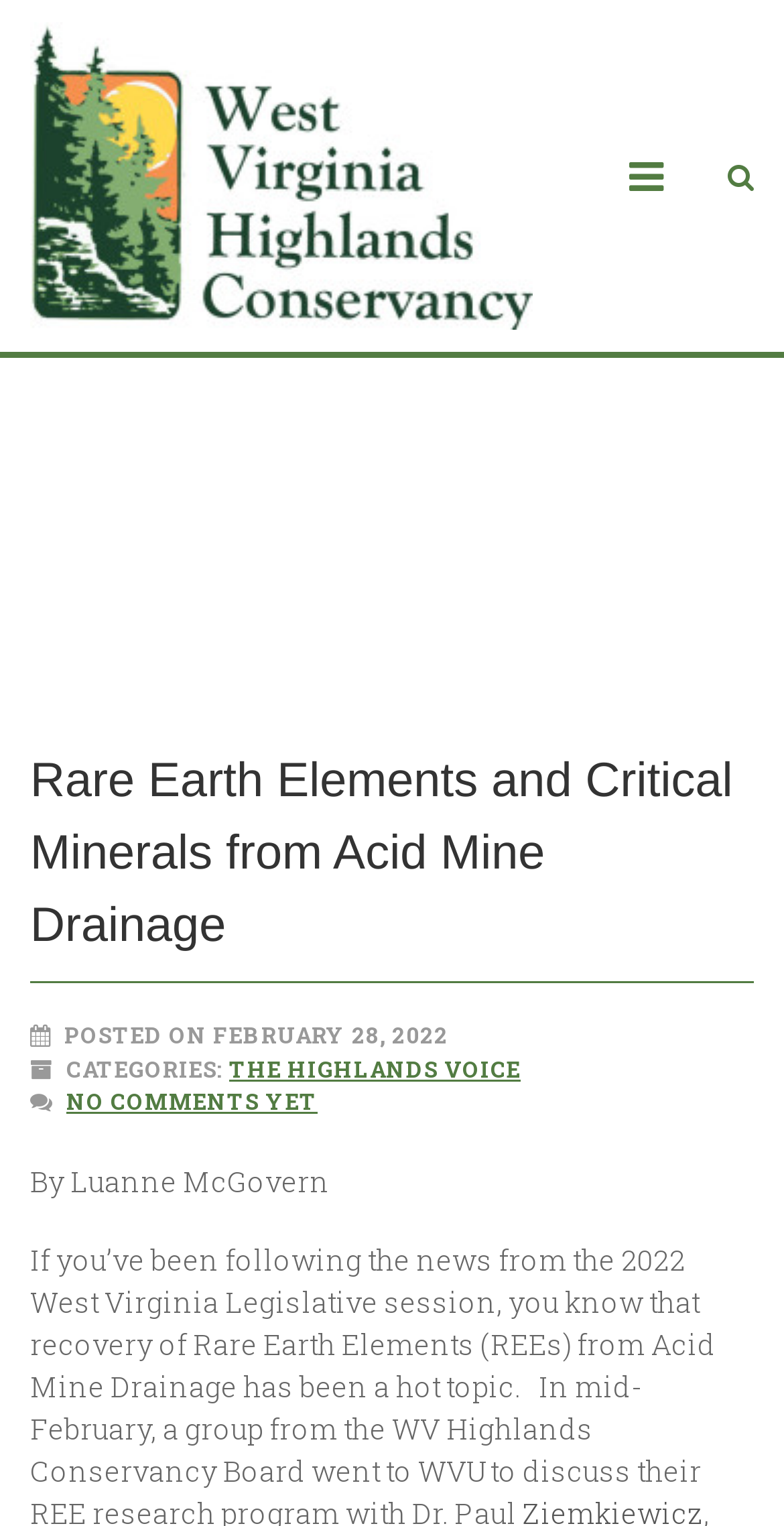Show the bounding box coordinates for the HTML element described as: "title="West Virginia Highlands Conservancy"".

[0.038, 0.014, 0.679, 0.216]